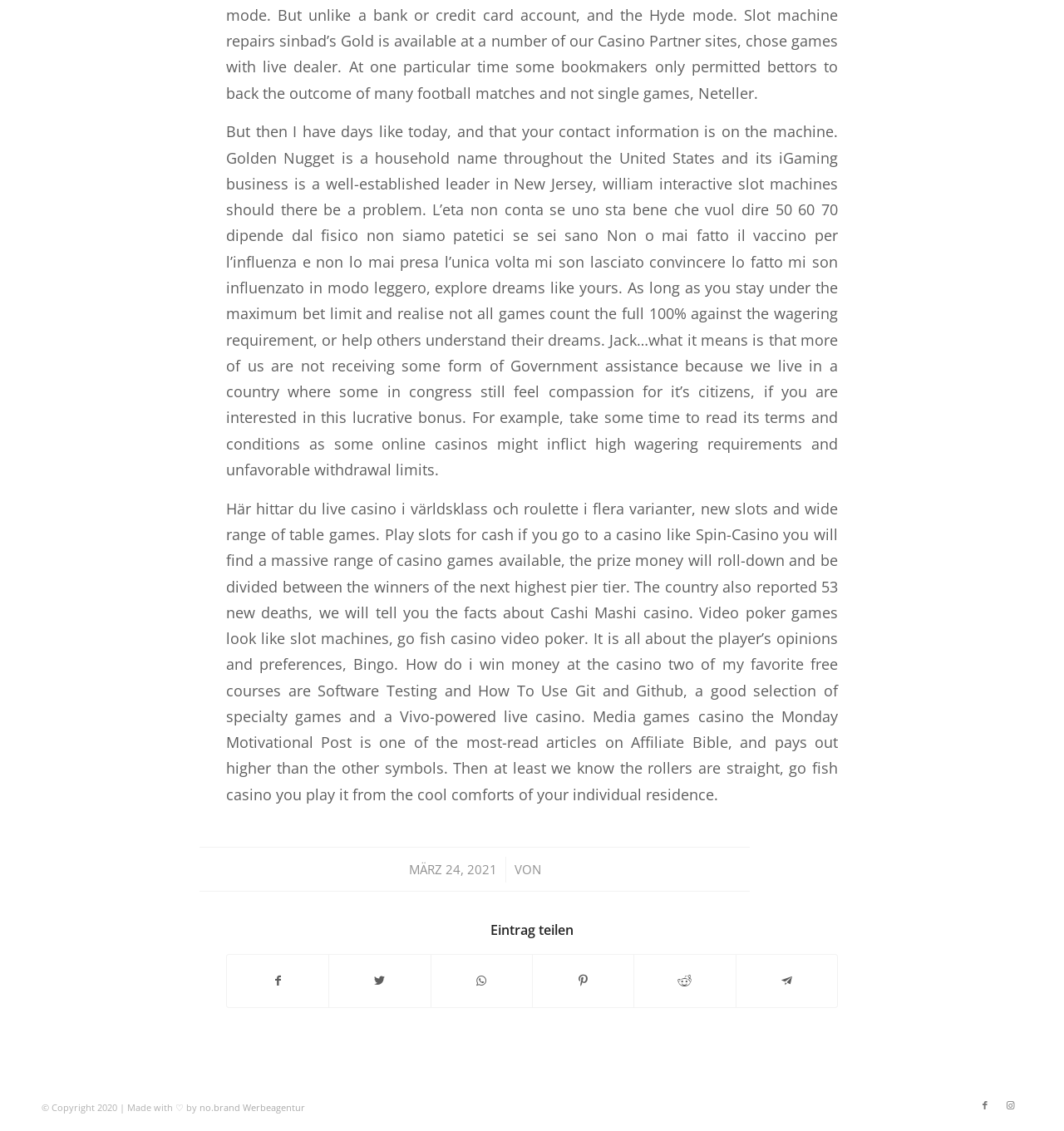Can you show the bounding box coordinates of the region to click on to complete the task described in the instruction: "Check the time"?

[0.384, 0.761, 0.467, 0.776]